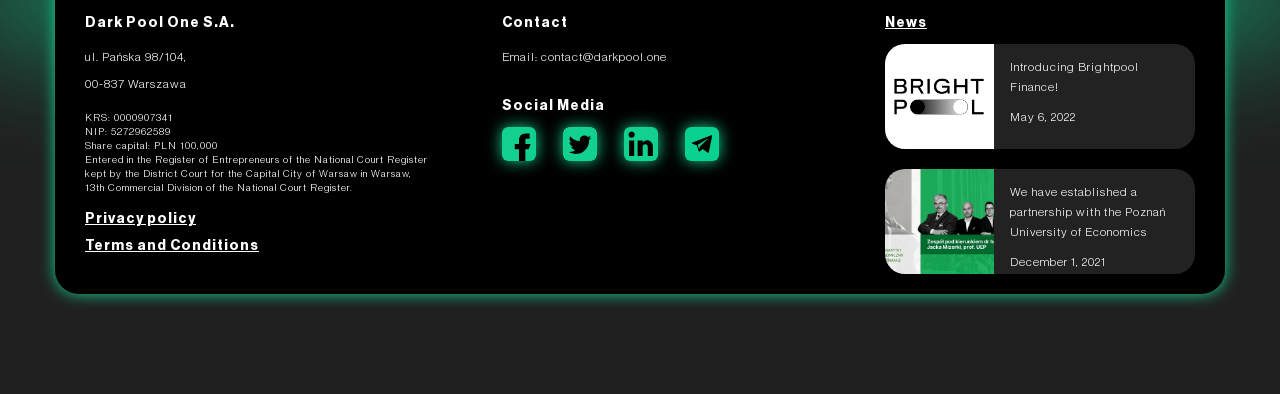Please find the bounding box for the following UI element description. Provide the coordinates in (top-left x, top-left y, bottom-right x, bottom-right y) format, with values between 0 and 1: contact@darkpool.one

[0.42, 0.13, 0.521, 0.16]